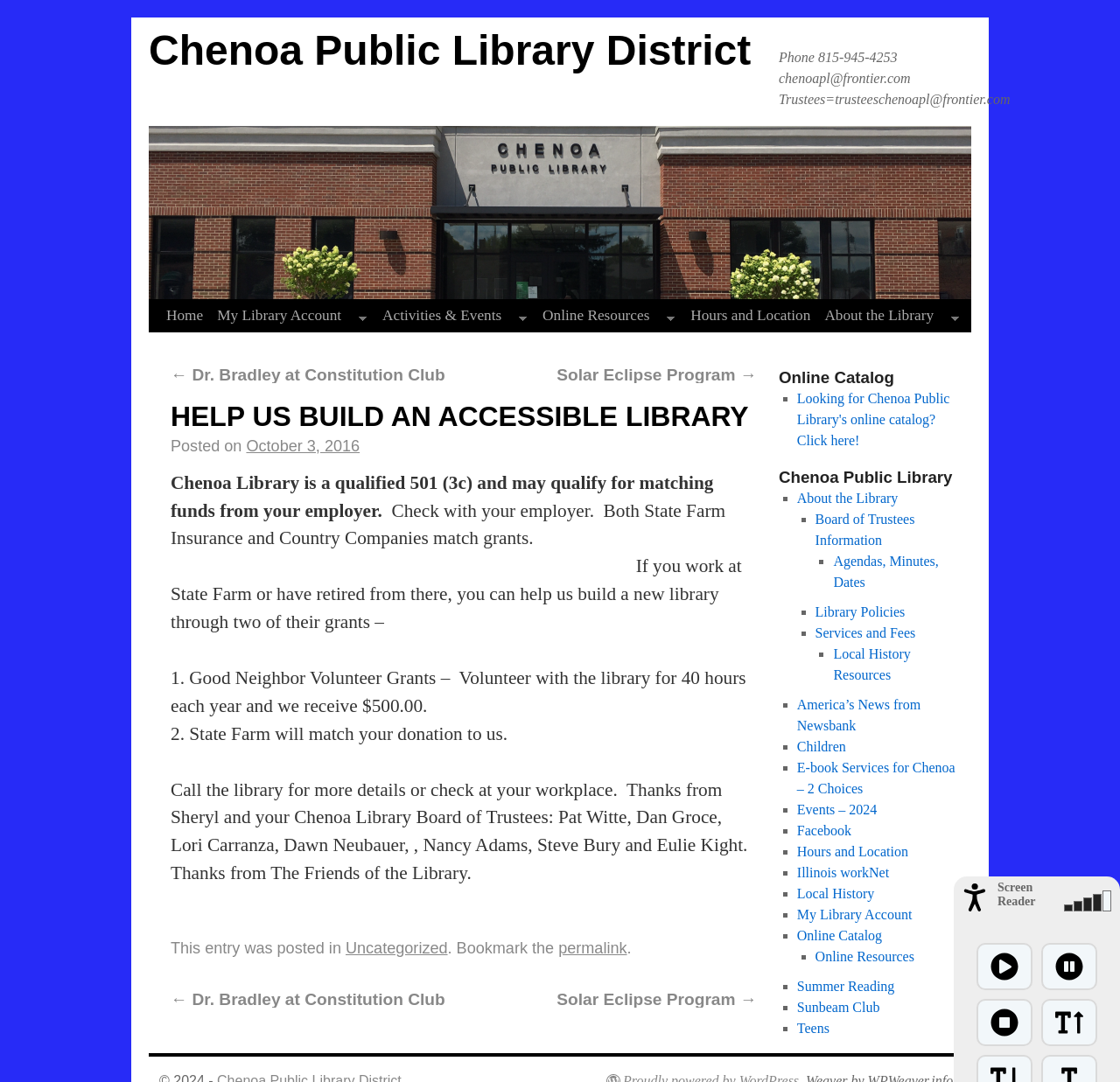What type of organization is the library?
Based on the screenshot, respond with a single word or phrase.

501(c)(3)